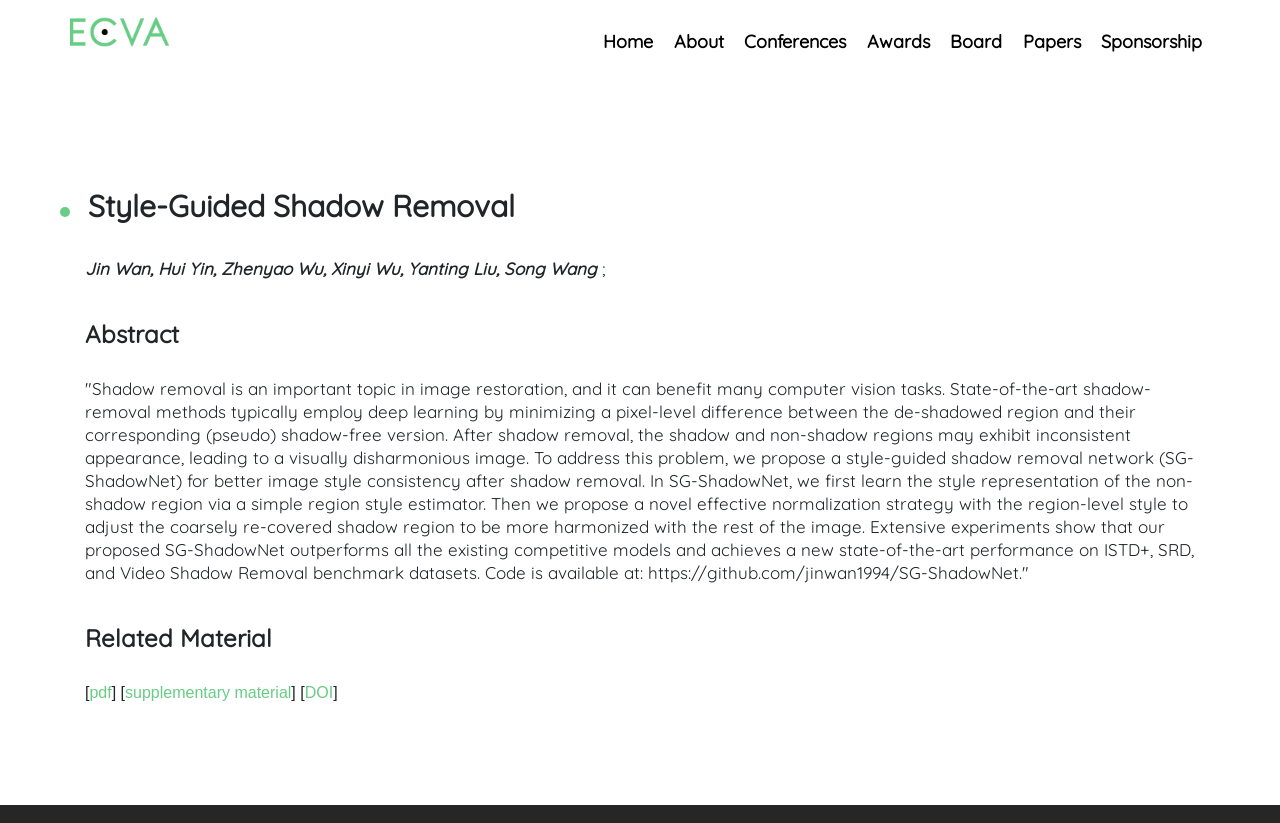Locate the coordinates of the bounding box for the clickable region that fulfills this instruction: "View the paper abstract".

[0.066, 0.387, 0.14, 0.424]